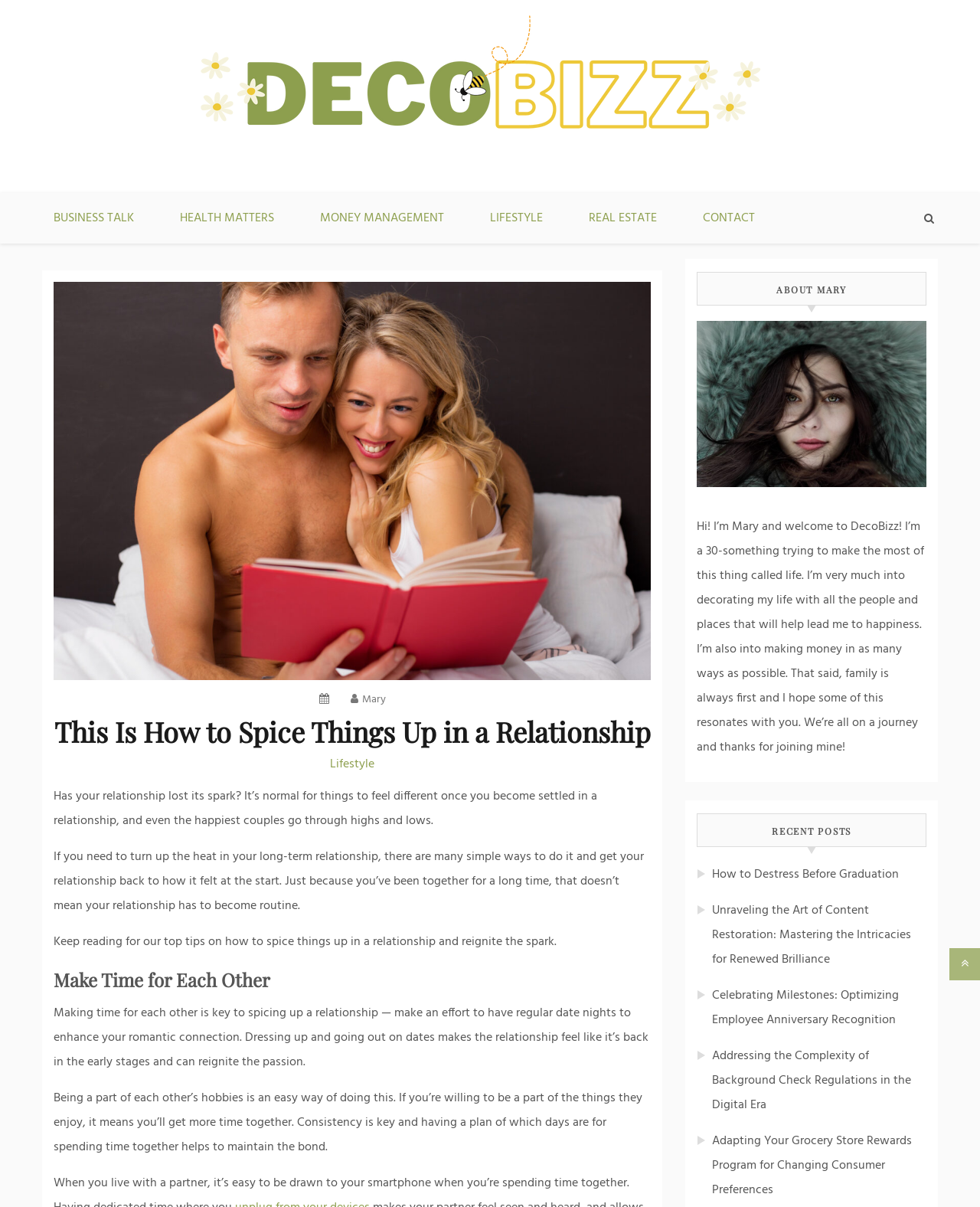Kindly determine the bounding box coordinates for the area that needs to be clicked to execute this instruction: "click on LIFESTYLE".

[0.477, 0.16, 0.577, 0.202]